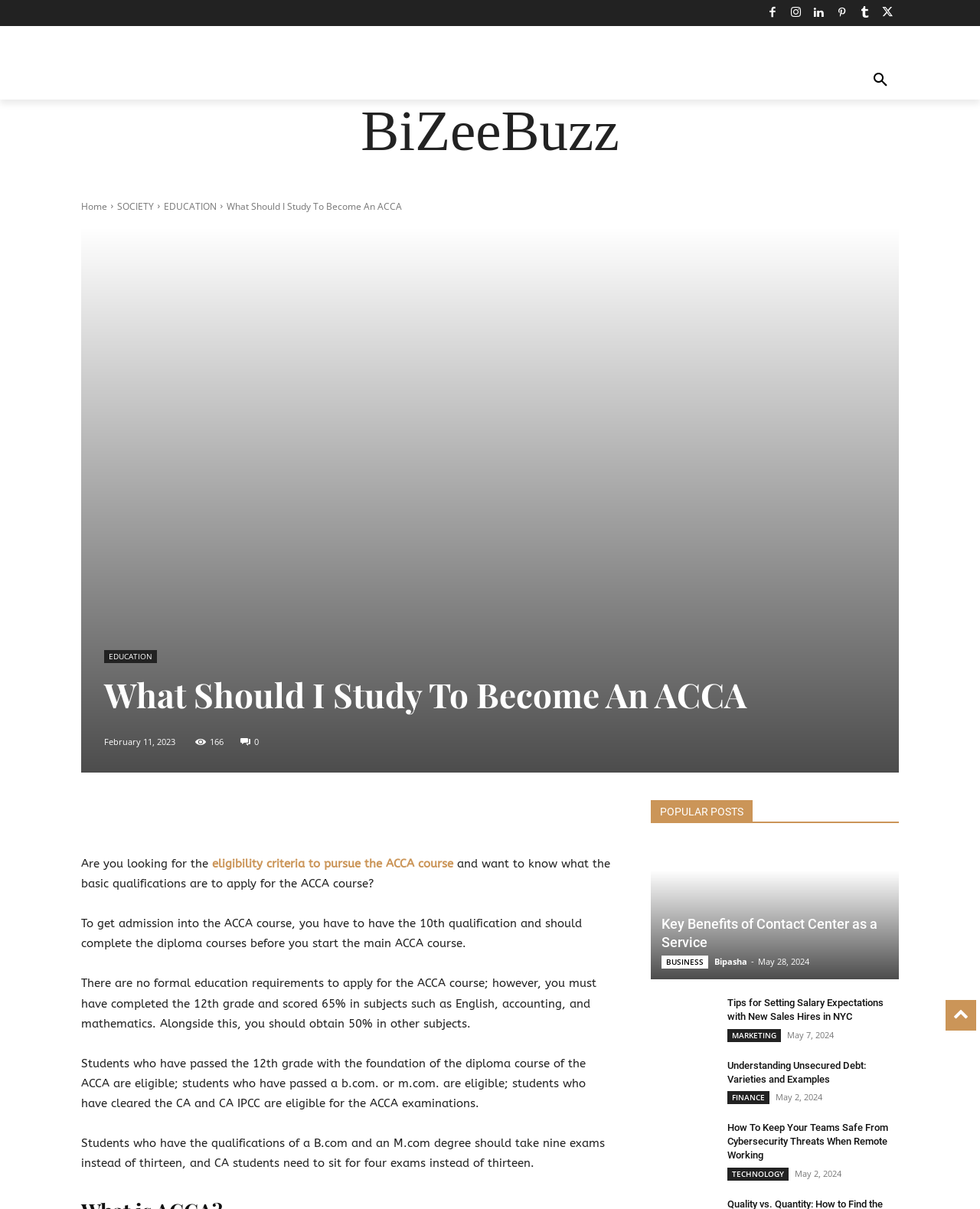Highlight the bounding box coordinates of the element you need to click to perform the following instruction: "Go to Media centre."

None